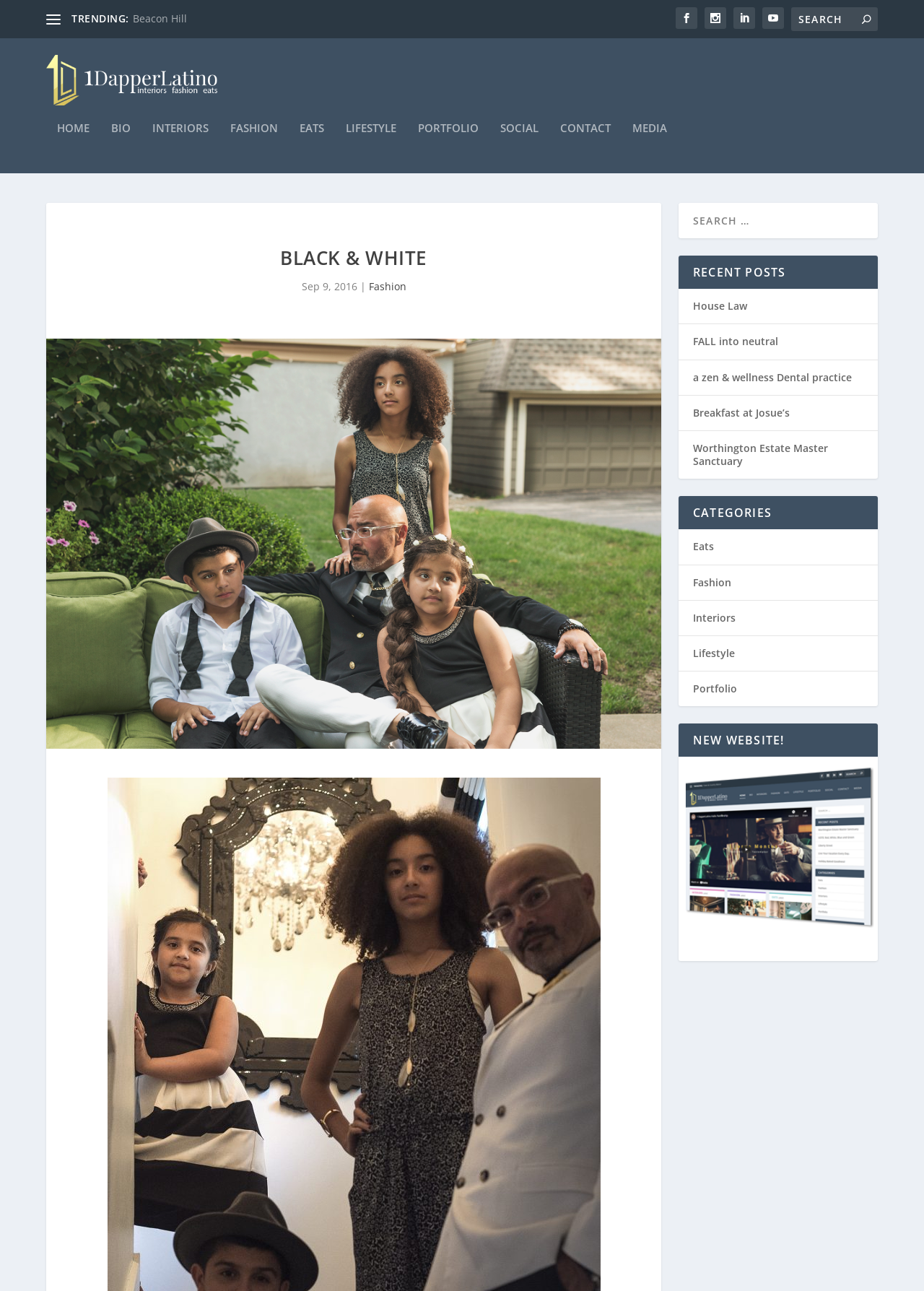Deliver a detailed narrative of the webpage's visual and textual elements.

This webpage is about an interior decorator's blog, with a focus on black and white design. At the top left, there is a logo with the text "Interior Decorator Kansas City |1 Dapper Latino" accompanied by an image. Below the logo, there are several navigation links, including "HOME", "BIO", "INTERIORS", "FASHION", "EATS", "LIFESTYLE", "PORTFOLIO", "SOCIAL", "CONTACT", and "MEDIA".

To the right of the navigation links, there is a heading that reads "BLACK & WHITE" in a large font. Below this heading, there is a static text "Sep 9, 2016" followed by a link to "Fashion". 

The main content of the webpage is an article about the comfort and modernity of black and white design, with a quote from Karl Lagerfeld. The article is accompanied by a large image of a black and white interior design.

On the right side of the webpage, there are several sections, including "TRENDING", "RECENT POSTS", and "CATEGORIES". The "TRENDING" section has a few links, including "Town & Country Manor". The "RECENT POSTS" section has several links to recent articles, including "House Law", "FALL into neutral", and "Breakfast at Josue’s". The "CATEGORIES" section has links to different categories, including "Eats", "Fashion", "Interiors", "Lifestyle", and "Portfolio".

At the bottom of the webpage, there is a heading that reads "NEW WEBSITE!" in a large font. There are also several social media links and a search bar at the top right corner of the webpage.